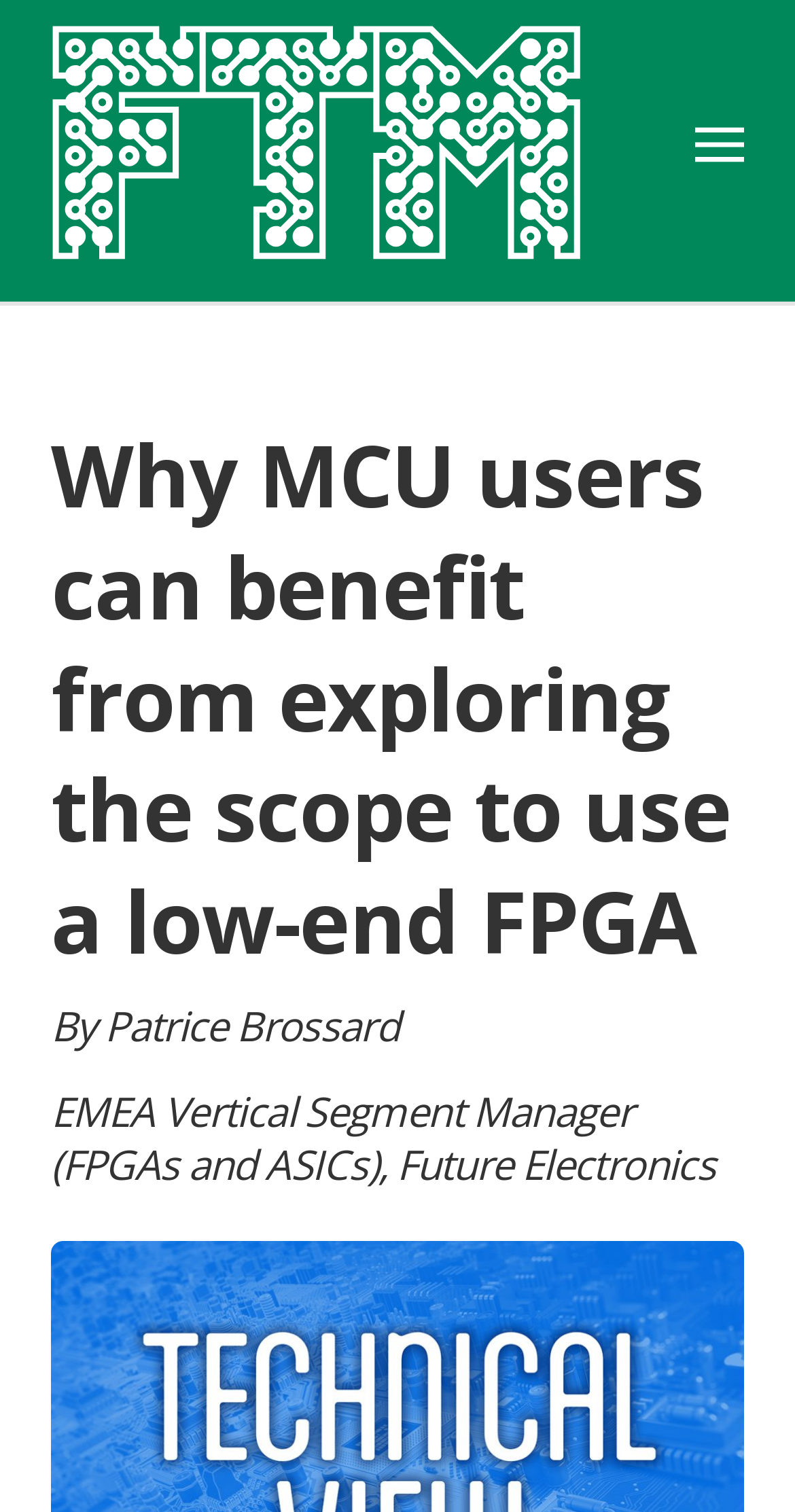Using the information in the image, give a detailed answer to the following question: What is the occupation of the author?

The occupation of the author can be found by looking at the static text element that appears below the author's name, which says 'EMEA Vertical Segment Manager (FPGAs and ASICs), Future Electronics'.